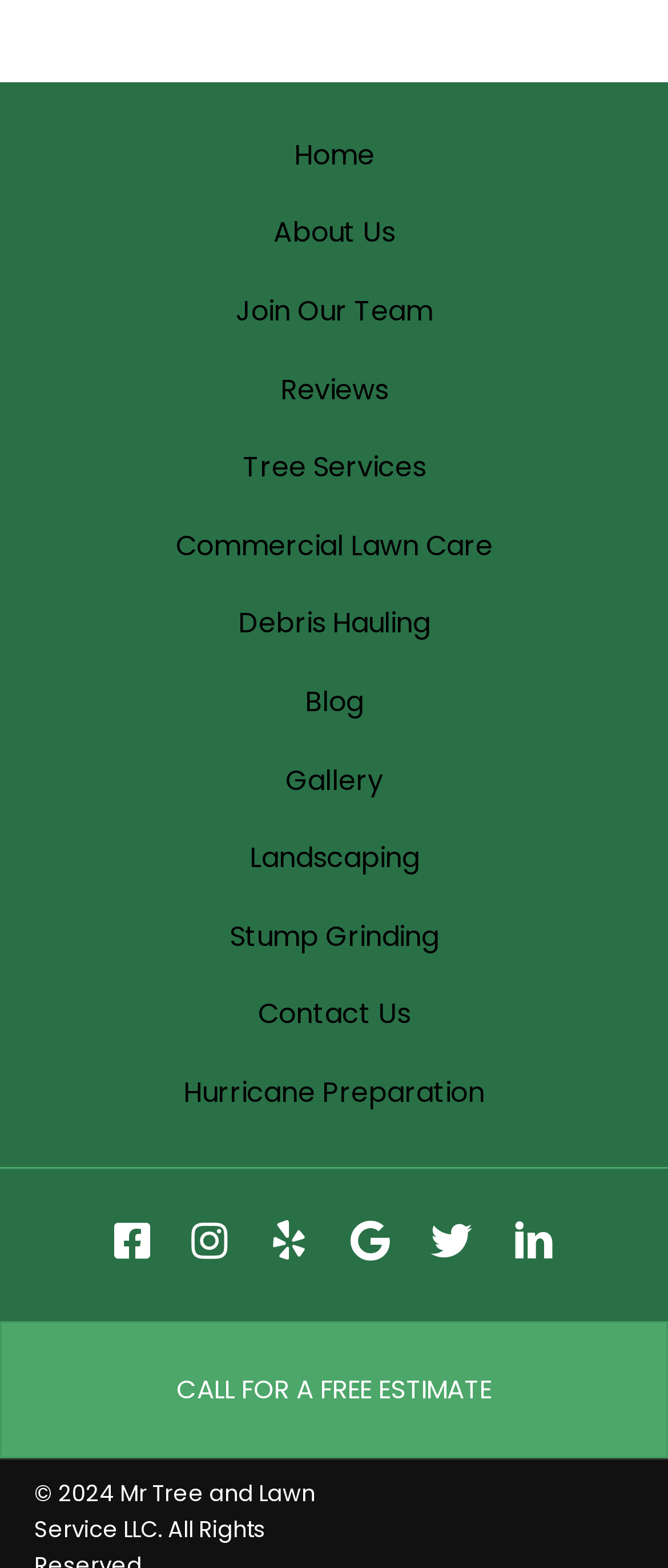Please find the bounding box for the UI component described as follows: "Call for a free estimate".

[0.0, 0.843, 1.0, 0.93]